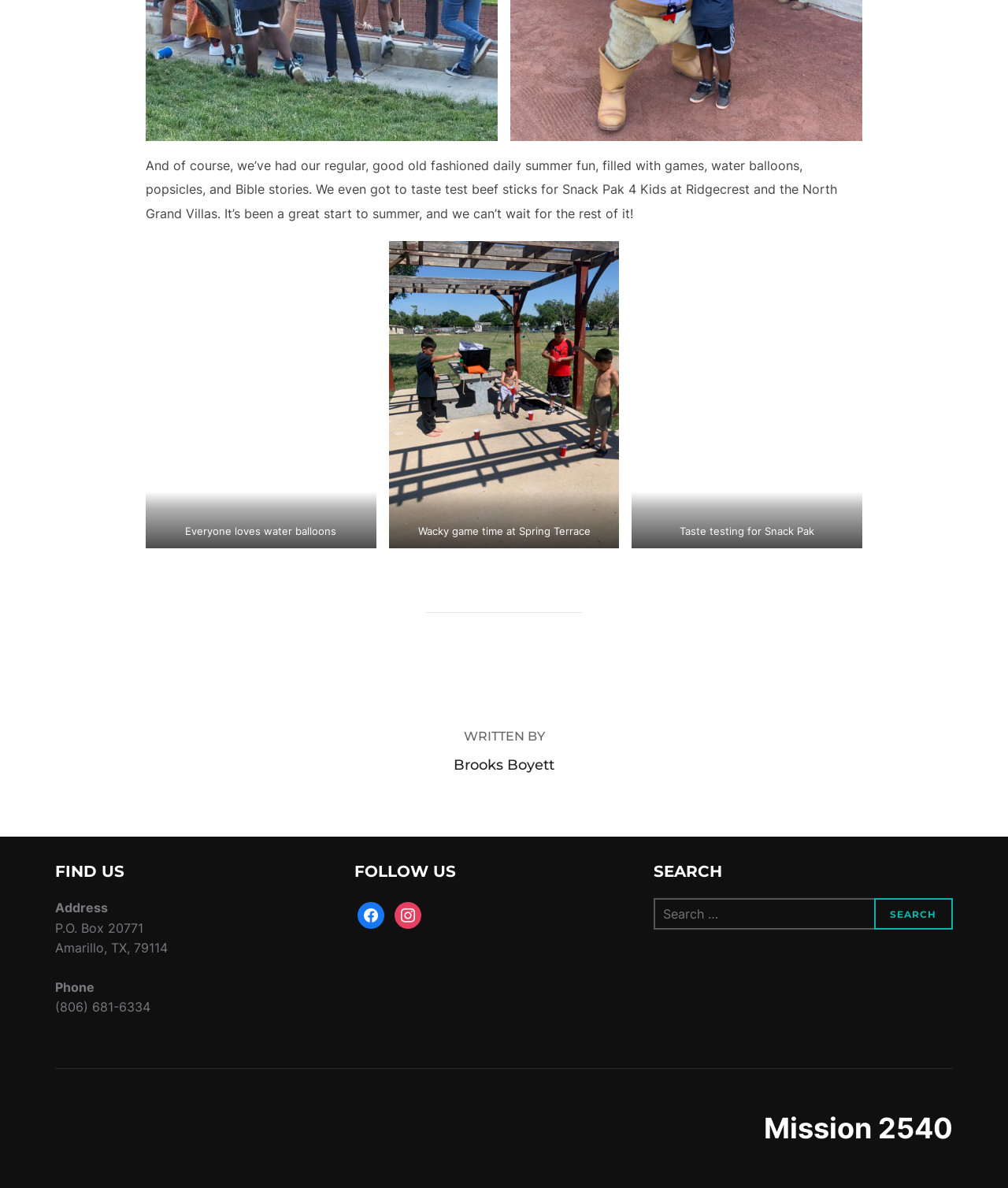What is the address of the organization?
Please provide a comprehensive answer based on the contents of the image.

The address can be found in the footer section of the webpage, under the 'FIND US' heading, where it lists the address as 'P.O. Box 20771, Amarillo, TX, 79114'.